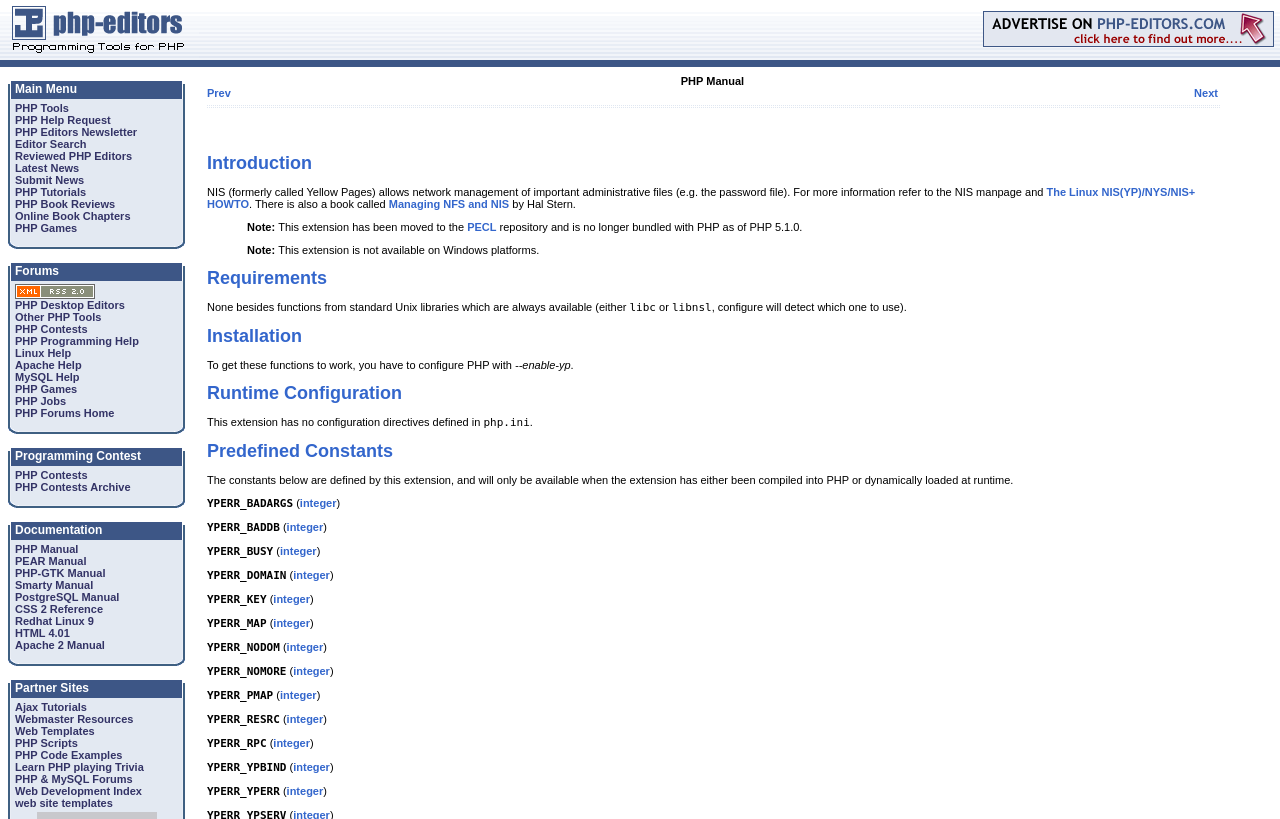Using the element description provided, determine the bounding box coordinates in the format (top-left x, top-left y, bottom-right x, bottom-right y). Ensure that all values are floating point numbers between 0 and 1. Element description: Ajax Tutorials

[0.012, 0.856, 0.068, 0.871]